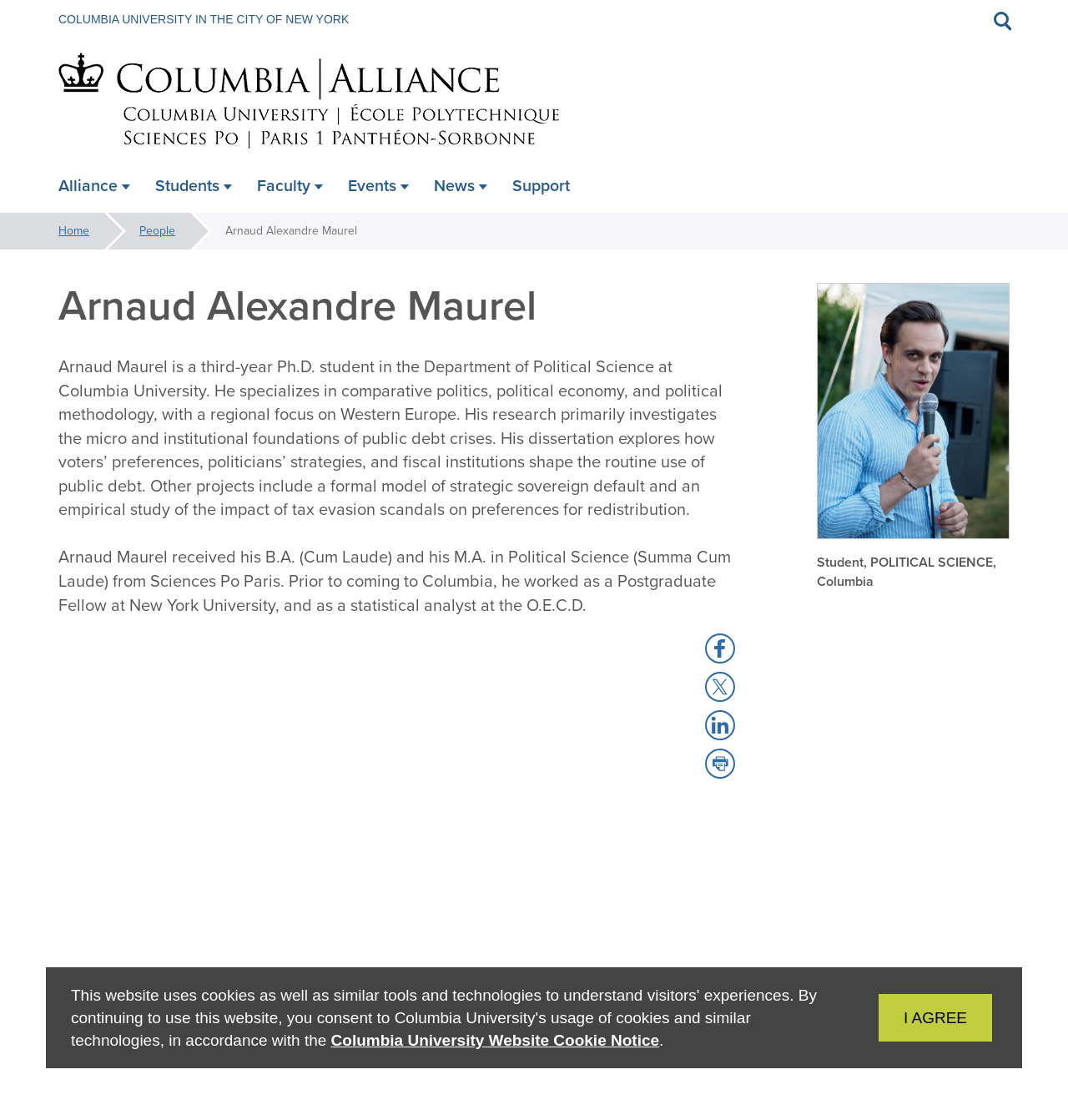Using the information shown in the image, answer the question with as much detail as possible: How many social media sharing buttons are available?

I found this information by looking at the article section, where I counted four social media sharing buttons: Facebook, X, LinkedIn, and Print.